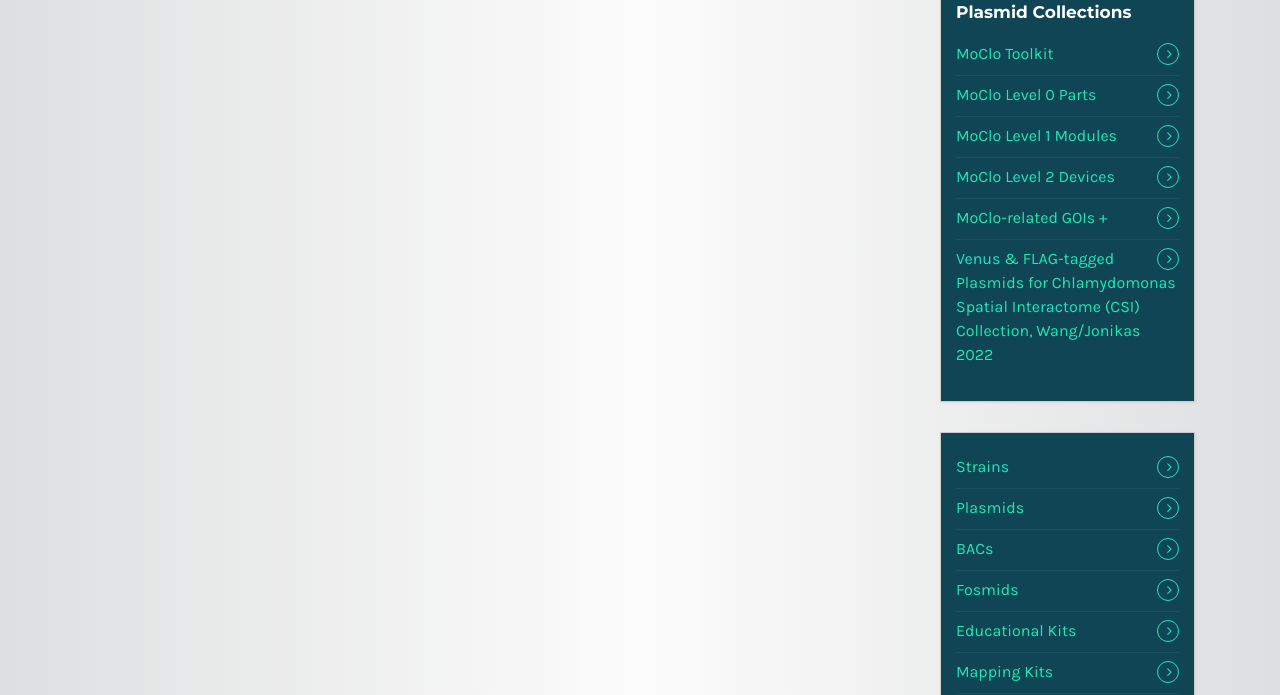Determine the bounding box for the UI element as described: "MoClo Level 1 Modules". The coordinates should be represented as four float numbers between 0 and 1, formatted as [left, top, right, bottom].

[0.747, 0.168, 0.921, 0.225]